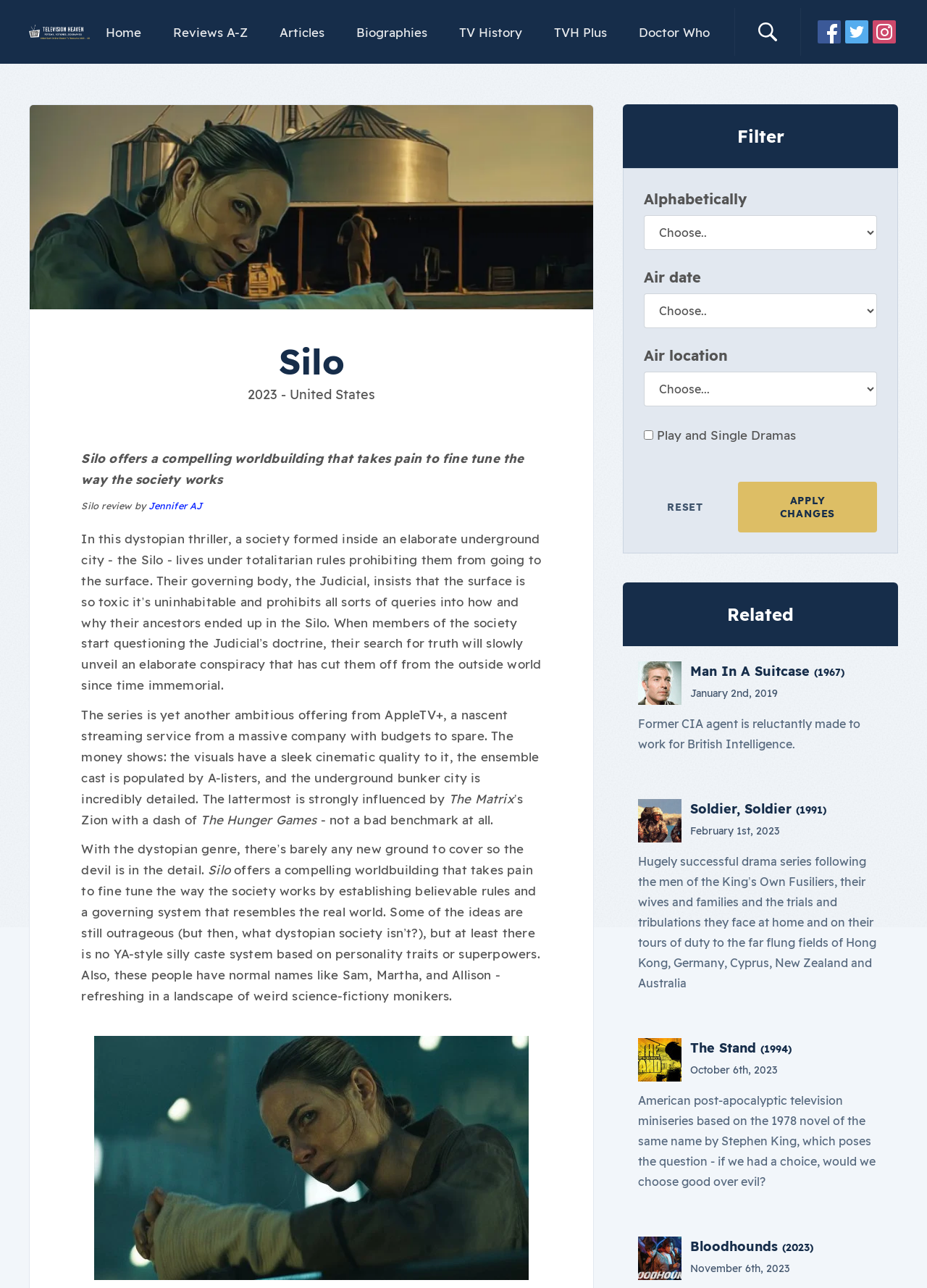Please provide the bounding box coordinates for the element that needs to be clicked to perform the instruction: "read the blog". The coordinates must consist of four float numbers between 0 and 1, formatted as [left, top, right, bottom].

None